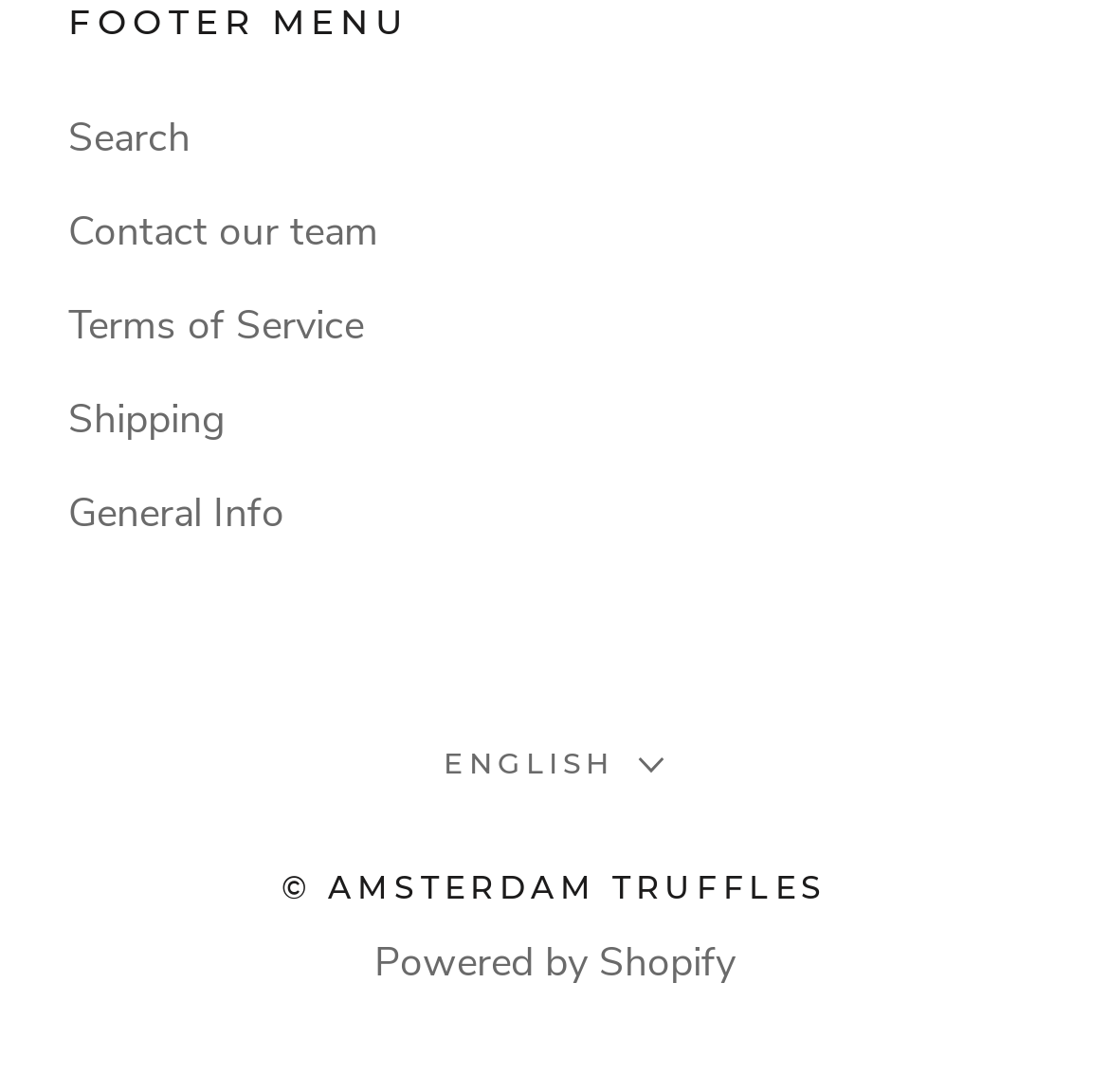Please locate the bounding box coordinates of the region I need to click to follow this instruction: "Change language".

[0.4, 0.675, 0.6, 0.728]